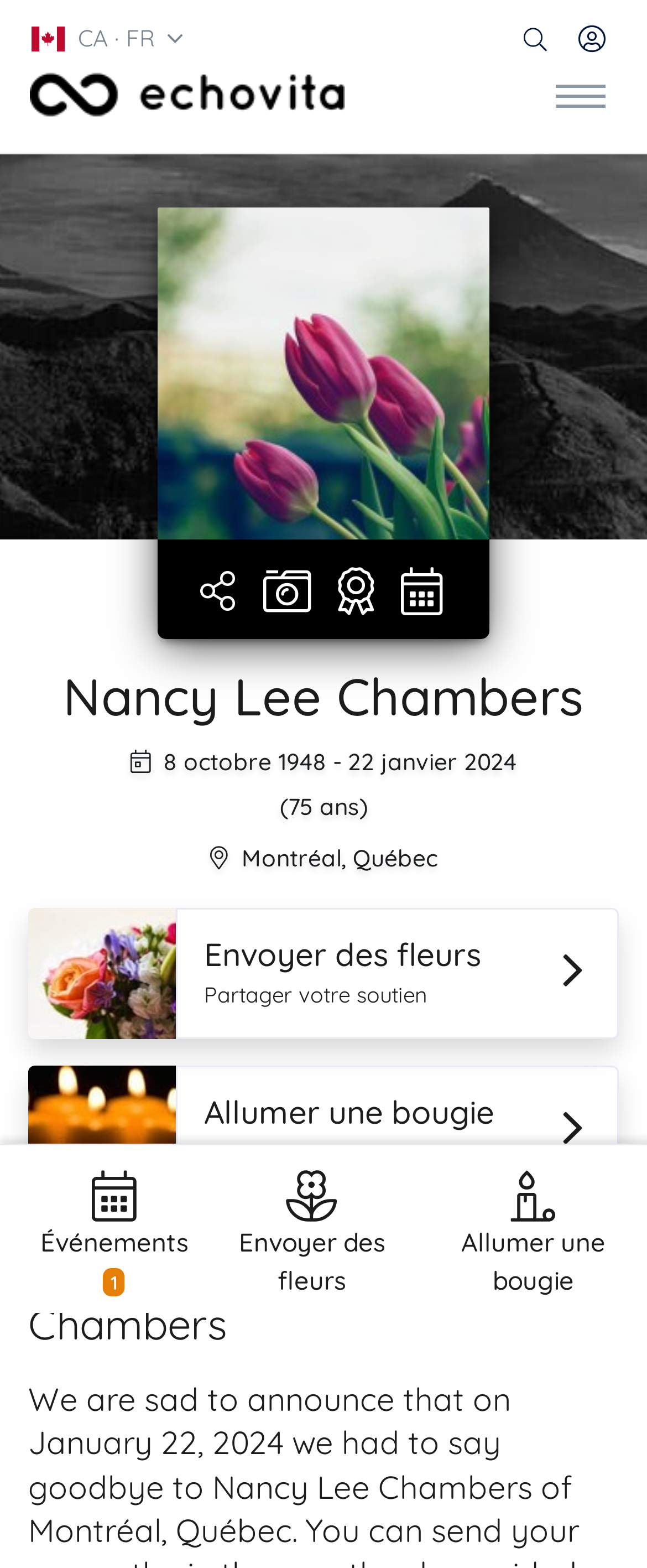Provide the bounding box coordinates of the HTML element described by the text: "Événements 1".

[0.059, 0.748, 0.294, 0.829]